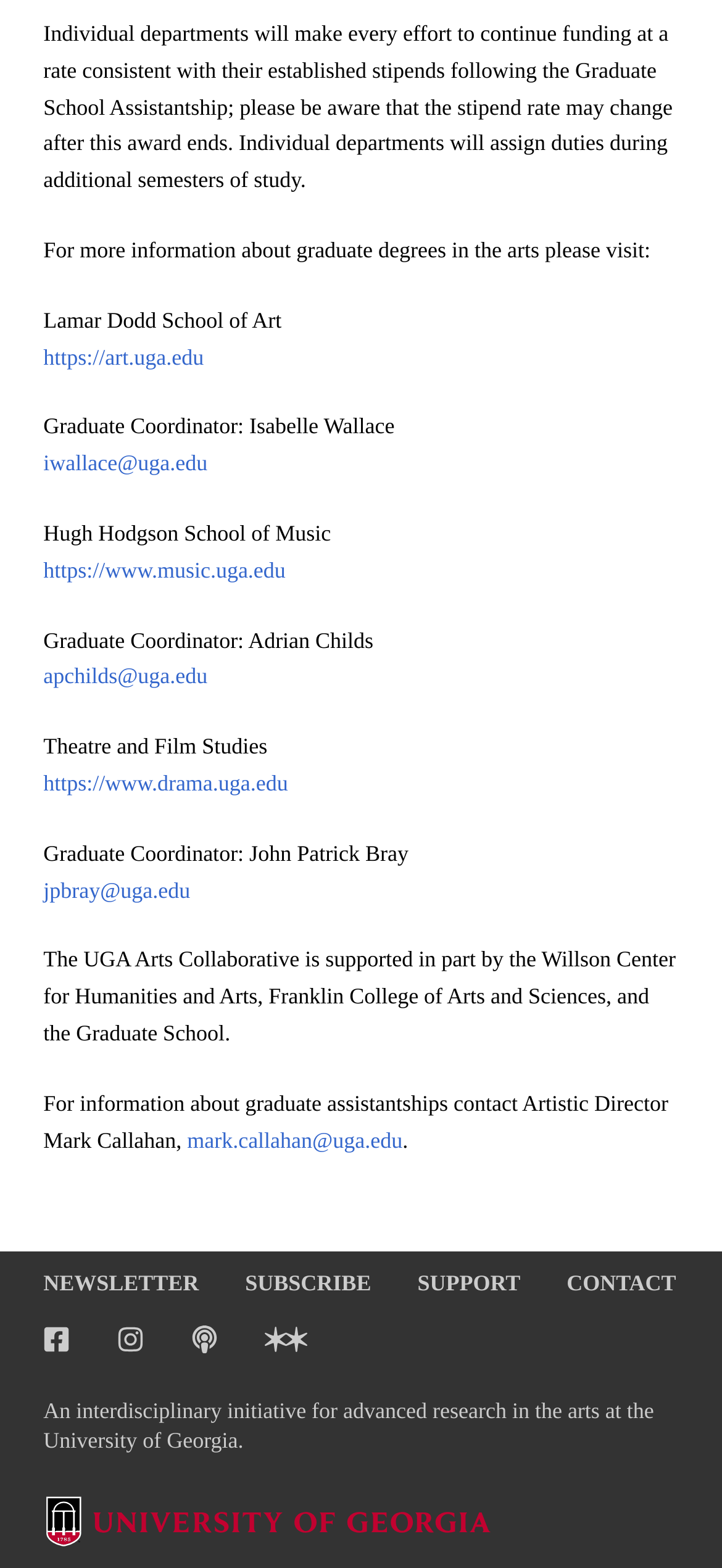What is the name of the person to contact for information about graduate assistantships?
Kindly offer a comprehensive and detailed response to the question.

The question asks for the name of the person to contact for information about graduate assistantships. By reading the link elements, we find that the person to contact for information about graduate assistantships is Mark Callahan, whose email address is mark.callahan@uga.edu.